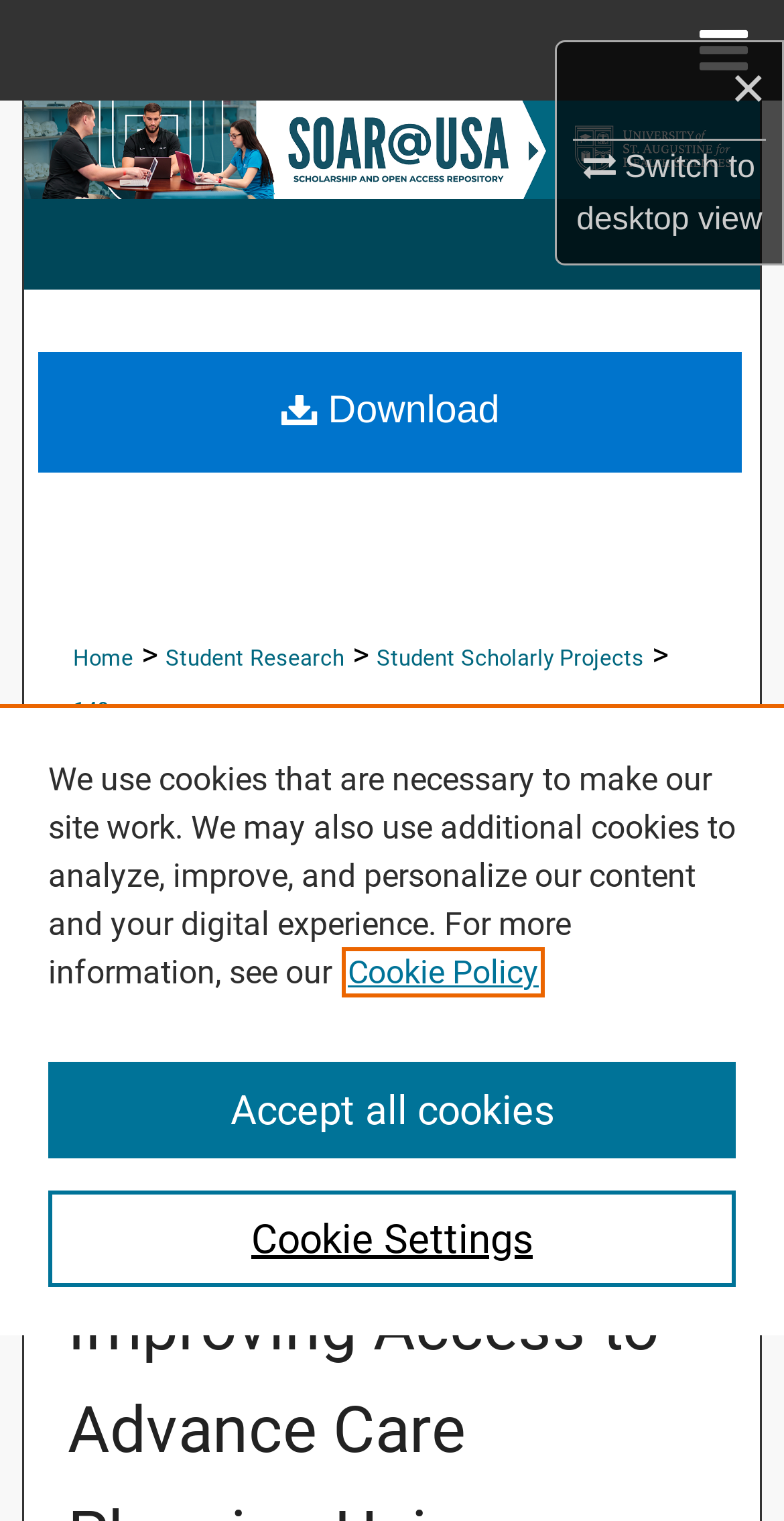What is the name of the university?
Using the image provided, answer with just one word or phrase.

University of St Augustine for Health Sciences